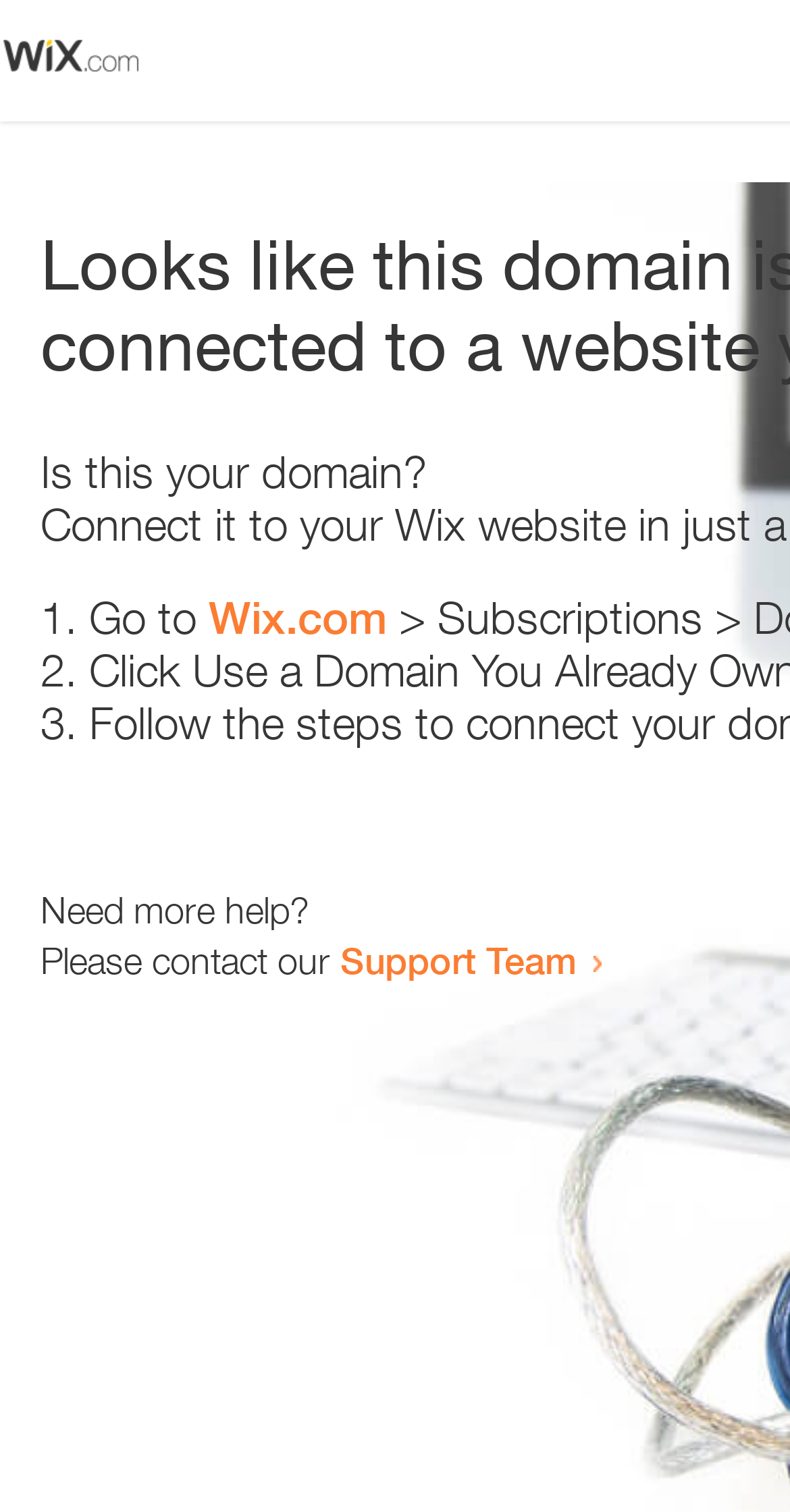What is the domain being referred to?
Respond to the question with a well-detailed and thorough answer.

The webpage contains a link 'Wix.com' which suggests that the domain being referred to is Wix.com. This can be inferred from the context of the sentence 'Go to Wix.com'.